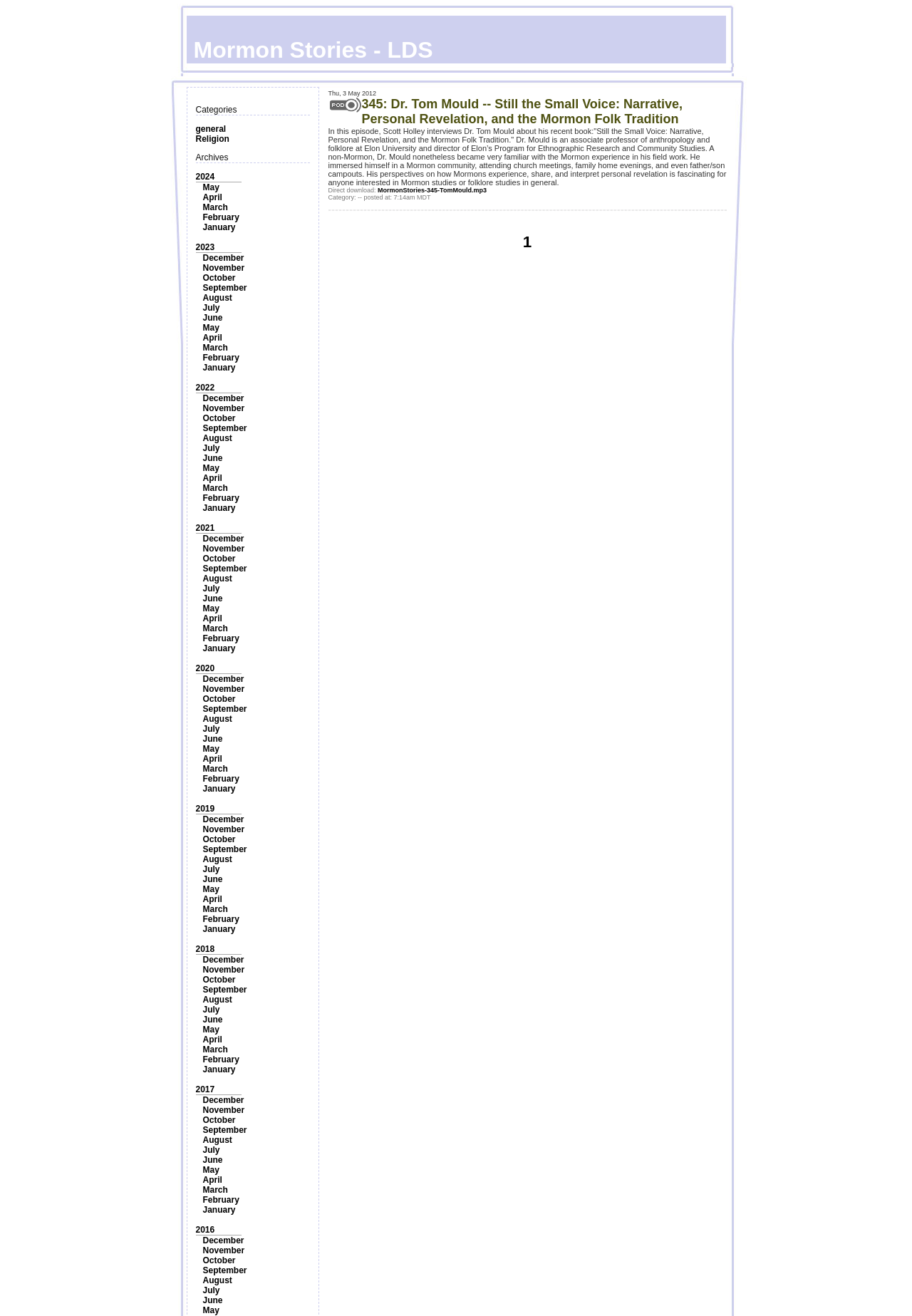Please give a one-word or short phrase response to the following question: 
What categories are available on this website?

General, Religion